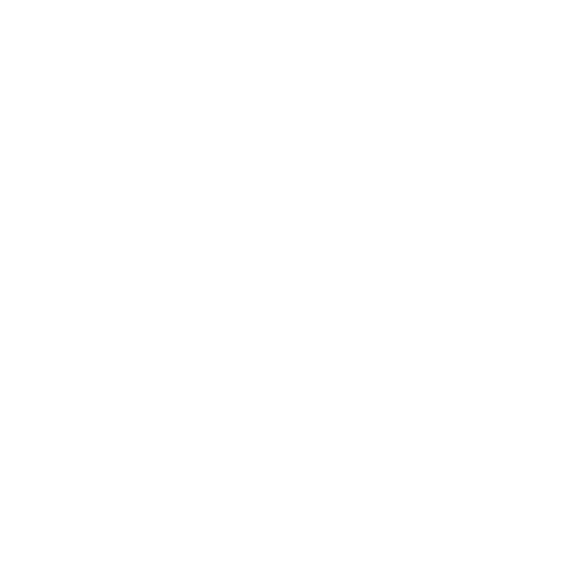Generate a comprehensive caption that describes the image.

The image features a stylish representation of the Aspire PockeX Starter Kit Set, showcasing its sleek design. Positioned prominently on the webpage, this vape kit is highlighted as an essential piece for both novice and experienced vapers alike. Offering simplicity and efficacy, the kit includes a built-in 1500mAh battery and a 2ml tank, making it user-friendly for effortless maintenance and setup. Accompanying the kit's description, there are indications of a current promotional price of £22.99, down from the original price of £23.99, reflecting a competitive 4% discount. This image aligns with a comprehensive overview that includes customer ratings and reviews, enhancing the decision-making process for potential buyers seeking quality vaping solutions.